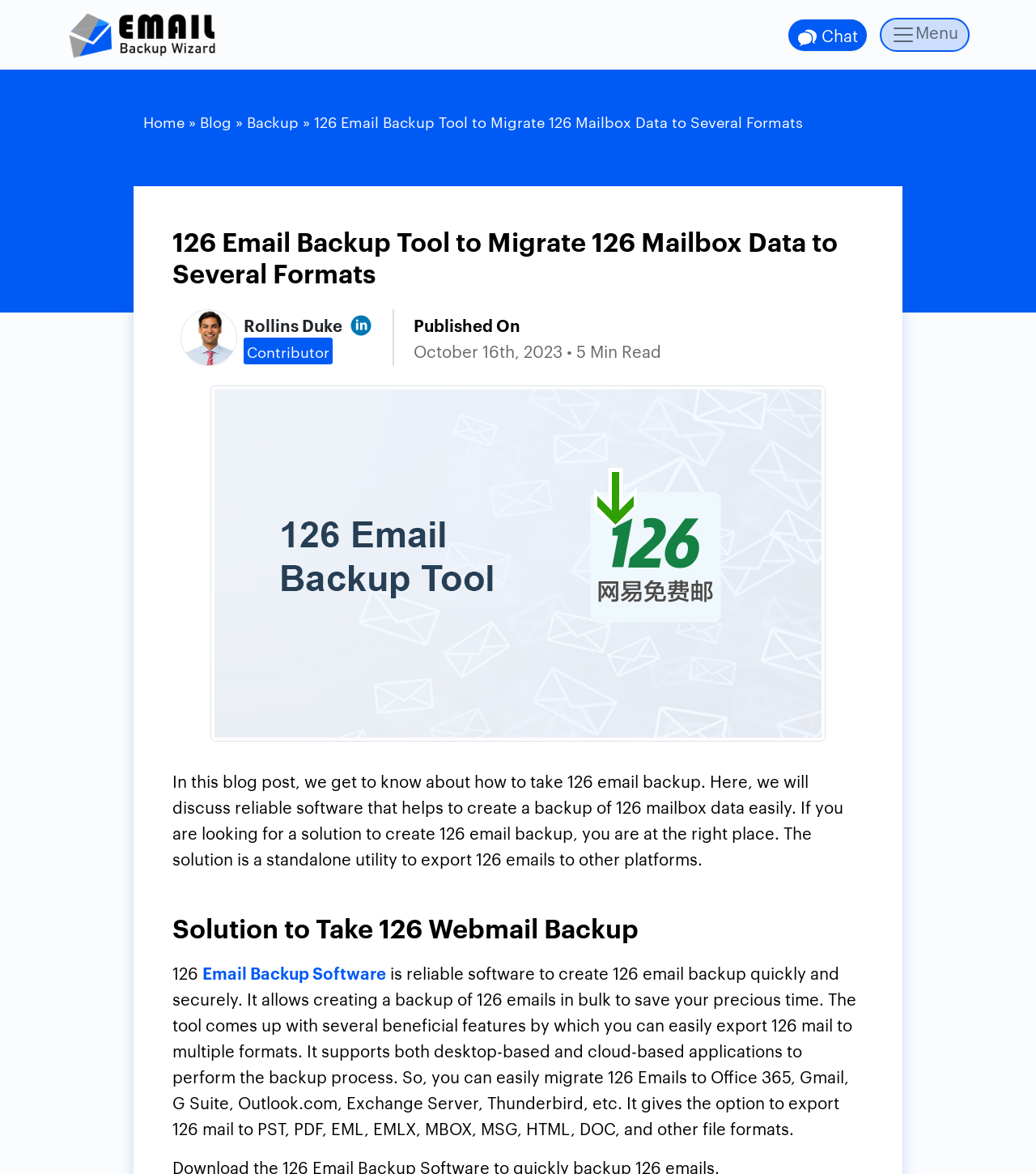Return the bounding box coordinates of the UI element that corresponds to this description: "Email Backup Software". The coordinates must be given as four float numbers in the range of 0 and 1, [left, top, right, bottom].

[0.195, 0.818, 0.373, 0.838]